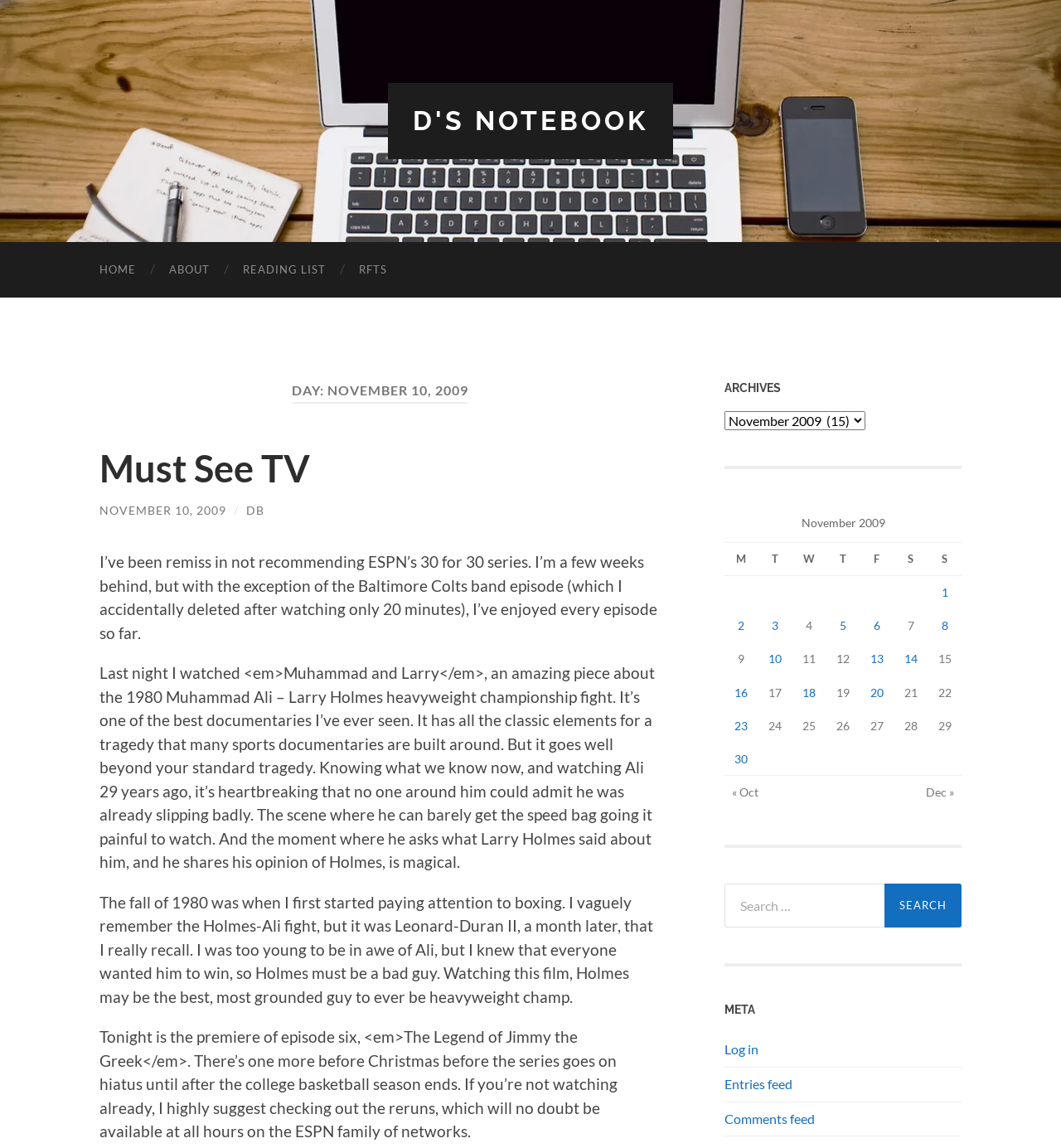Please specify the bounding box coordinates in the format (top-left x, top-left y, bottom-right x, bottom-right y), with values ranging from 0 to 1. Identify the bounding box for the UI component described as follows: November 10, 2009

[0.094, 0.438, 0.213, 0.45]